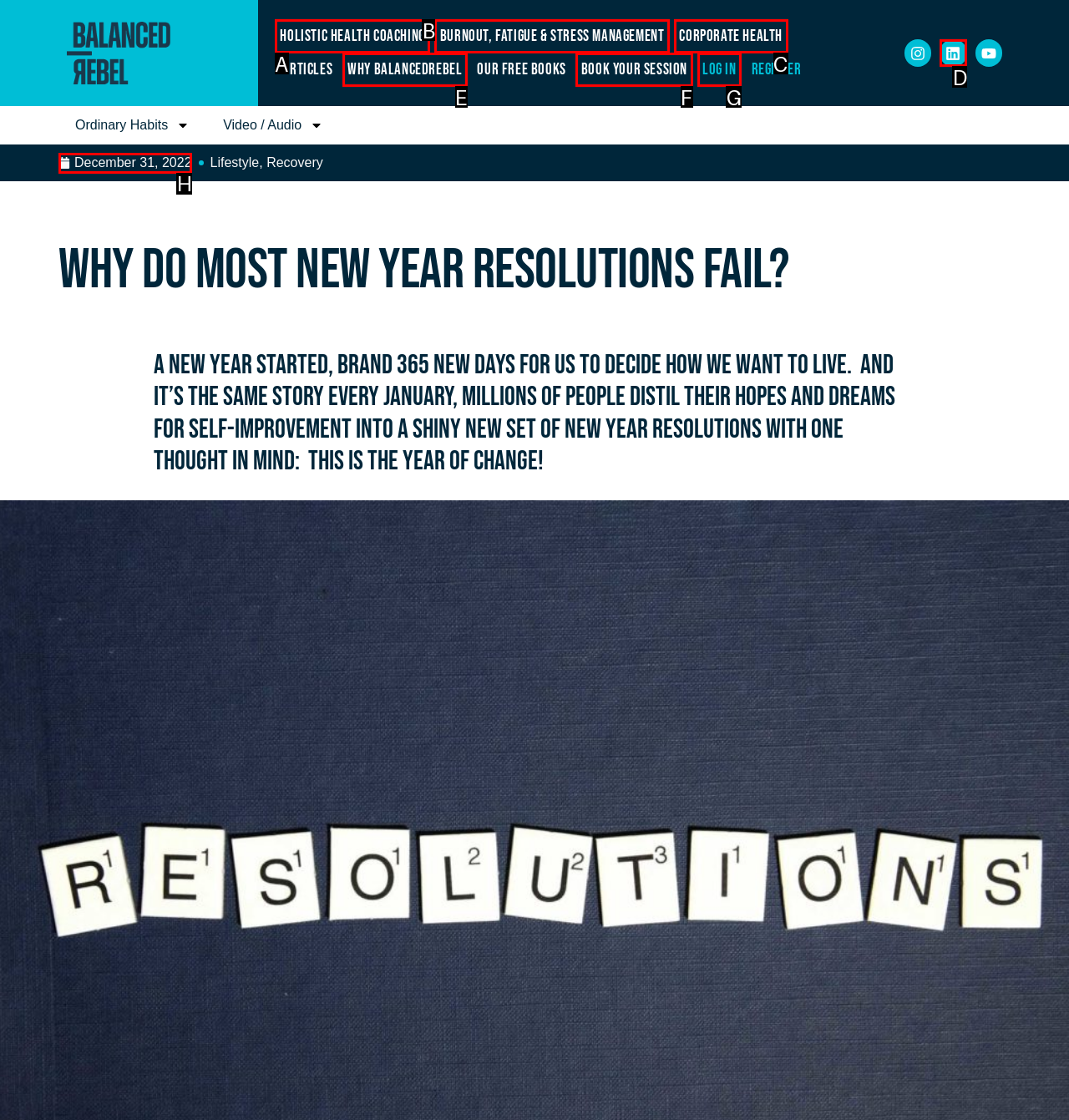Determine which HTML element matches the given description: Why BalancedRebel. Provide the corresponding option's letter directly.

E